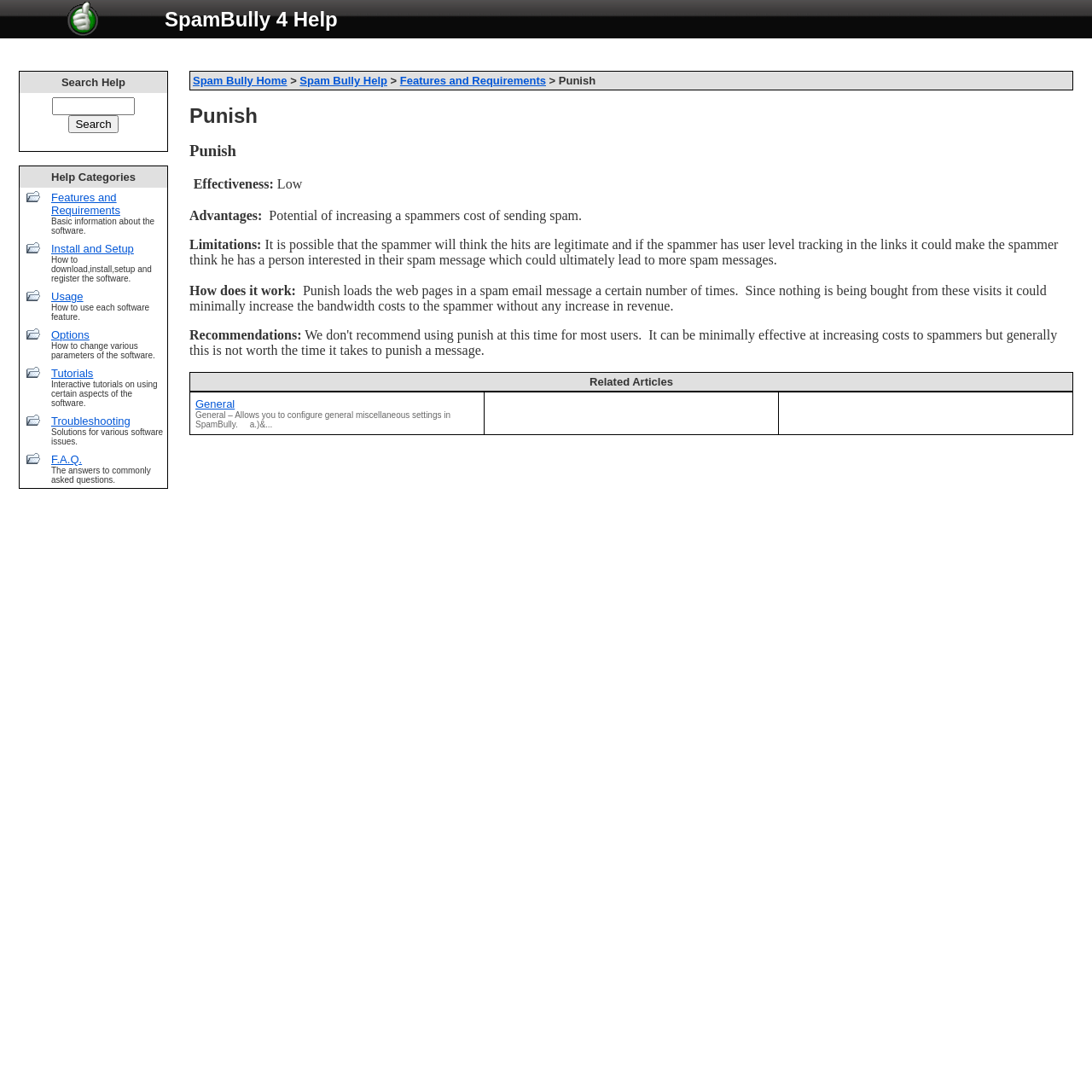Determine the bounding box coordinates of the clickable region to execute the instruction: "Read about Punish". The coordinates should be four float numbers between 0 and 1, denoted as [left, top, right, bottom].

[0.173, 0.065, 0.983, 0.462]